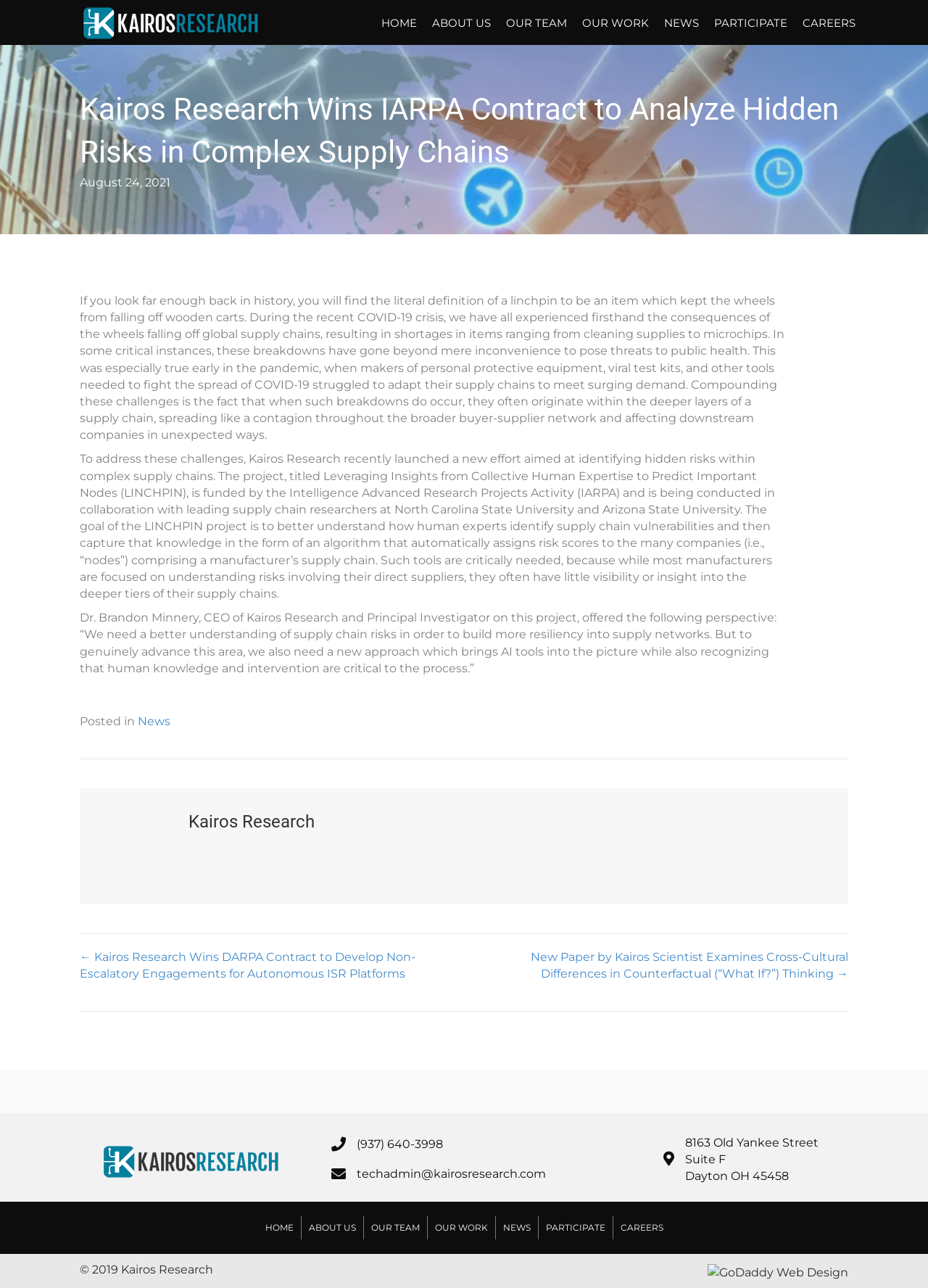Calculate the bounding box coordinates for the UI element based on the following description: "News". Ensure the coordinates are four float numbers between 0 and 1, i.e., [left, top, right, bottom].

[0.148, 0.555, 0.184, 0.565]